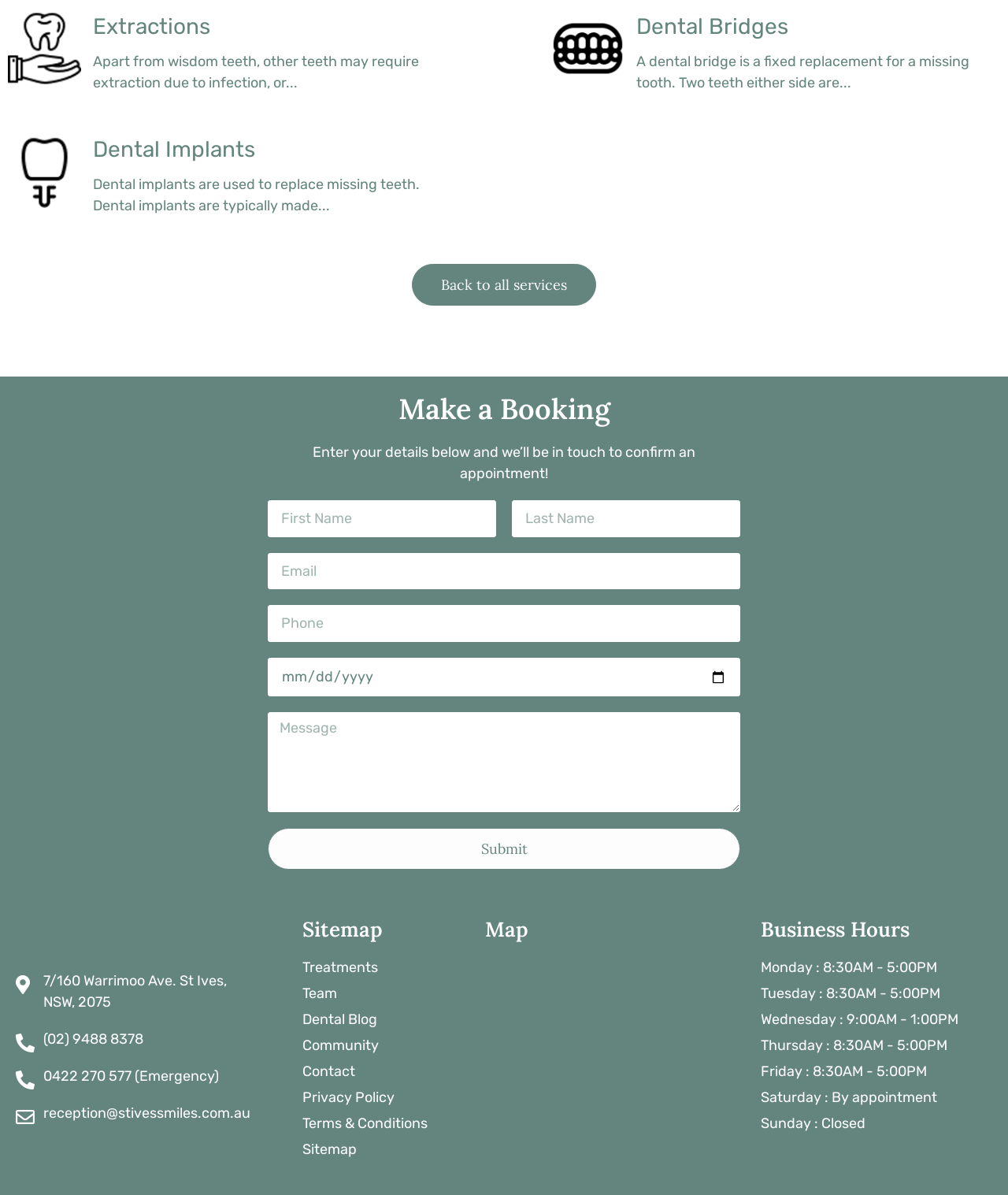What is the address of the dental clinic?
From the screenshot, supply a one-word or short-phrase answer.

7/160 Warrimoo Ave. St Ives, NSW, 2075